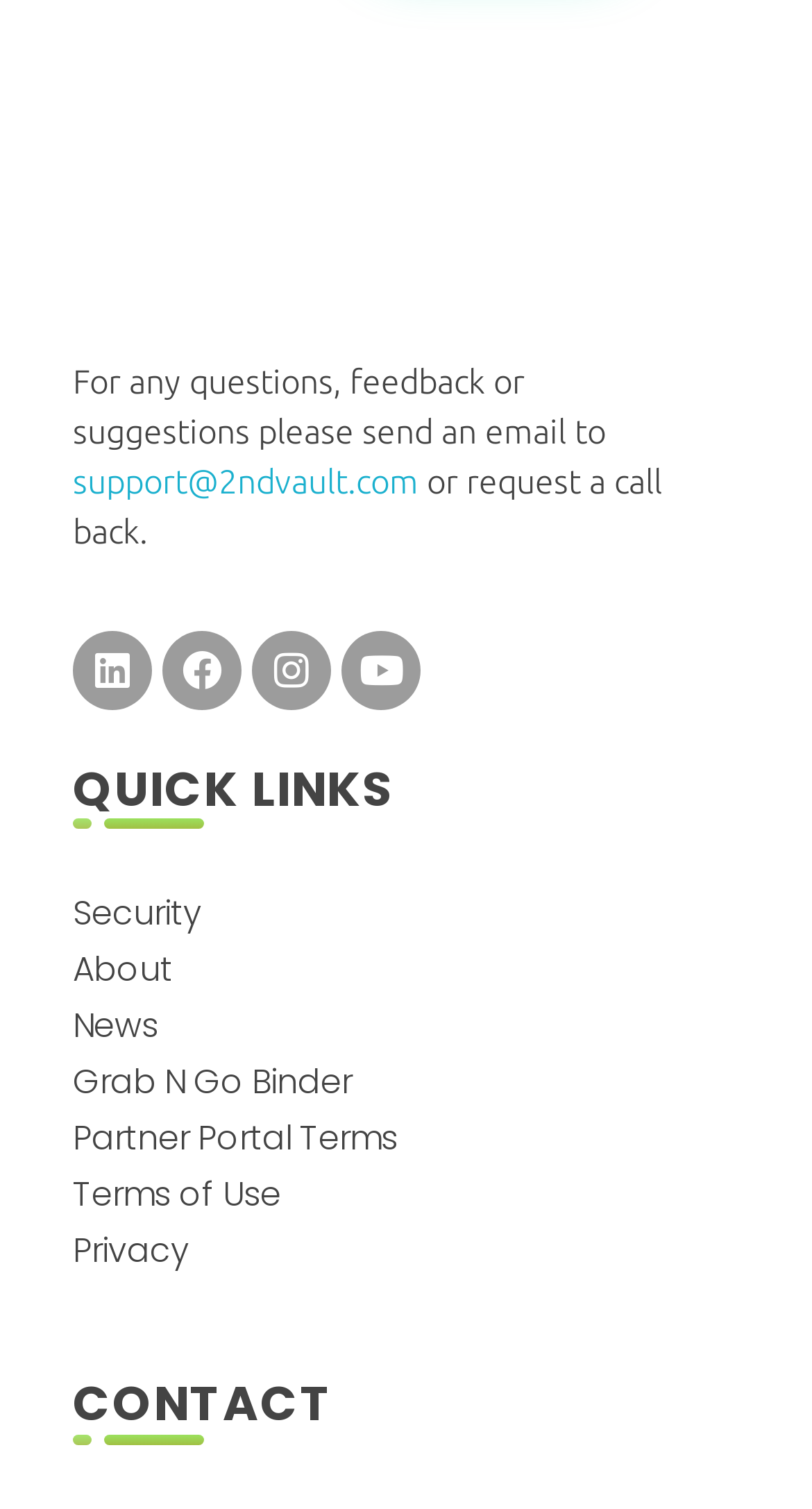Please determine the bounding box coordinates of the element to click on in order to accomplish the following task: "Contact support via email". Ensure the coordinates are four float numbers ranging from 0 to 1, i.e., [left, top, right, bottom].

[0.09, 0.306, 0.515, 0.331]